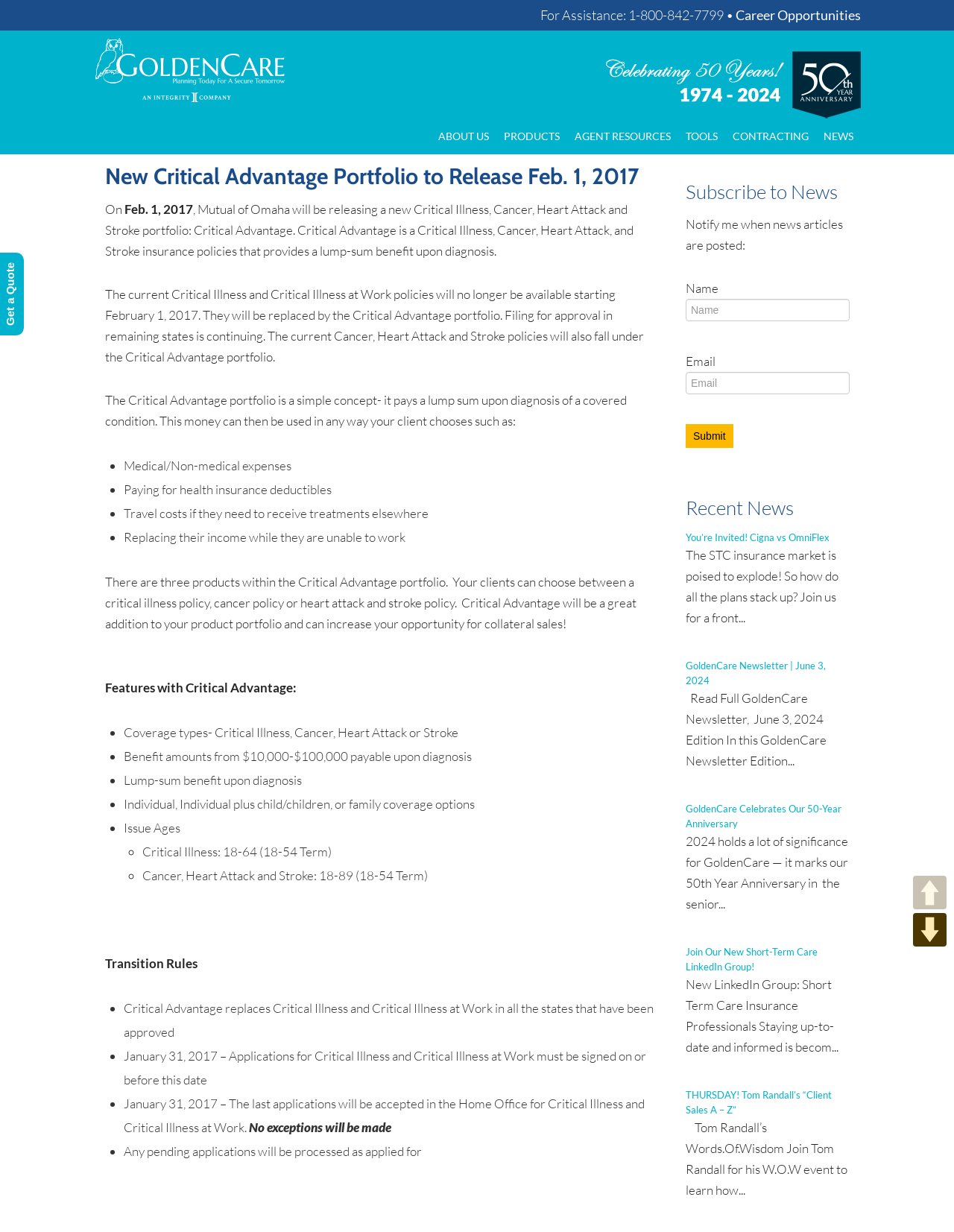Provide an in-depth description of the elements and layout of the webpage.

This webpage is about GoldenCare Agents, a company that provides insurance services. At the top of the page, there is a heading that reads "For Assistance: 1-800-842-7799 • Career Opportunities" with a link to "Career Opportunities". Below this, there is a heading that reads "GoldenCare Agents" with a link to the same and an image of the company's logo.

To the right of the company logo, there is an image that celebrates the company's 50-year anniversary. Below this, there are several links to different sections of the website, including "ABOUT US", "PRODUCTS", "AGENT RESOURCES", "TOOLS", "CONTRACTING", and "NEWS".

The main content of the page is about a new Critical Illness, Cancer, Heart Attack, and Stroke portfolio called Critical Advantage, which will be released on February 1, 2017. The text explains that this portfolio will replace the current Critical Illness and Critical Illness at Work policies and provides a lump-sum benefit upon diagnosis of a covered condition. The benefit can be used in various ways, such as medical expenses, health insurance deductibles, travel costs, and replacing income while unable to work.

There are three products within the Critical Advantage portfolio, and clients can choose between a critical illness policy, cancer policy, or heart attack and stroke policy. The features of Critical Advantage include coverage types, benefit amounts from $10,000 to $100,000, lump-sum benefit upon diagnosis, and individual, individual plus child/children, or family coverage options.

The page also provides transition rules, including the replacement of Critical Illness and Critical Illness at Work in all approved states, the last date for applications, and the processing of pending applications.

On the right side of the page, there is a section to subscribe to news, where users can enter their name and email to receive notifications when news articles are posted. Below this, there is a section that displays recent news articles, including "You’re Invited! Cigna vs OmniFlex", "GoldenCare Newsletter | June 3, 2024", "GoldenCare Celebrates Our 50-Year Anniversary", "Join Our New Short-Term Care LinkedIn Group!", and "THURSDAY! Tom Randall’s “Client Sales A – Z”". Each news article has a heading, a brief summary, and a link to read the full article.

At the bottom of the page, there are two buttons, "UP" and "DOWN", which likely allow